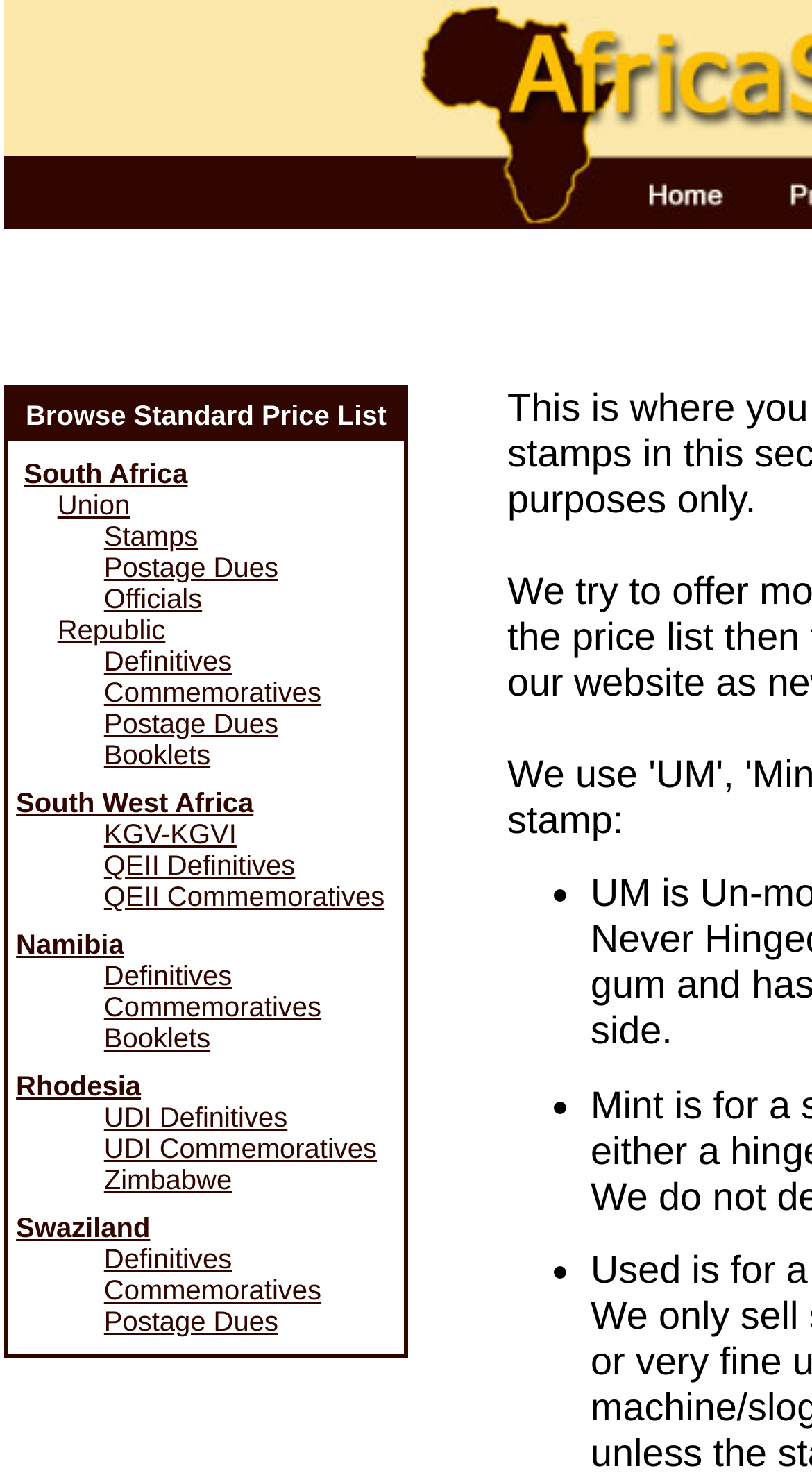Specify the bounding box coordinates of the element's region that should be clicked to achieve the following instruction: "Browse Standard Price List". The bounding box coordinates consist of four float numbers between 0 and 1, in the format [left, top, right, bottom].

[0.01, 0.264, 0.497, 0.3]